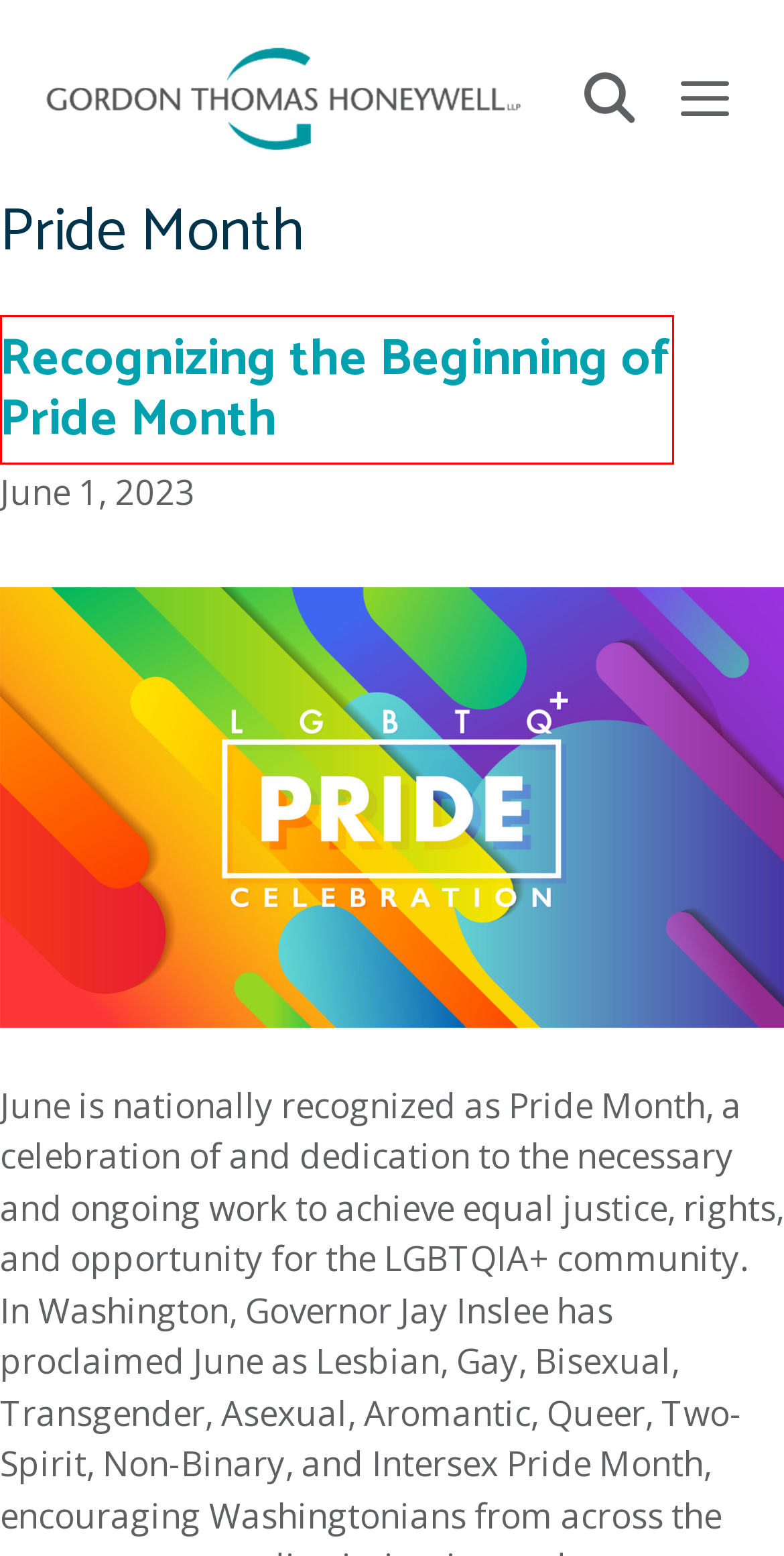You have a screenshot of a webpage with an element surrounded by a red bounding box. Choose the webpage description that best describes the new page after clicking the element inside the red bounding box. Here are the candidates:
A. law firm Archives - Gordon Thomas Honeywell
B. News & Highlights - Gordon Thomas Honeywell
C. Careers - Gordon Thomas Honeywell
D. Gordon Thomas Honeywell Law Firm - Tacoma & Seattle
E. GTH Archives - Gordon Thomas Honeywell
F. Privacy Policy/Terms of Use - Gordon Thomas Honeywell
G. Recognizing the Beginning of Pride Month - Gordon Thomas Honeywell
H. Tacoma Archives - Gordon Thomas Honeywell

G